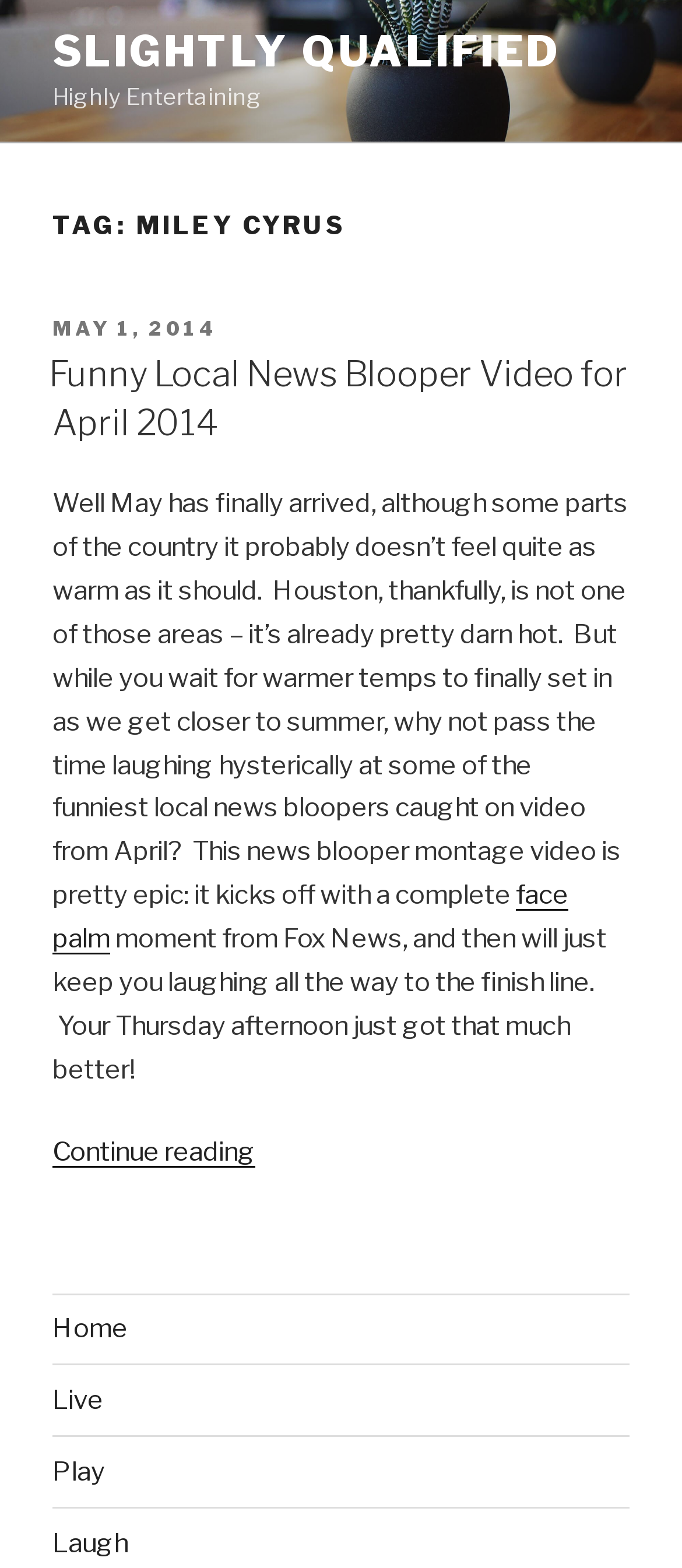Determine the bounding box coordinates of the clickable region to follow the instruction: "Click on 'Continue reading “Funny Local News Blooper Video for April 2014”'".

[0.077, 0.725, 0.374, 0.745]